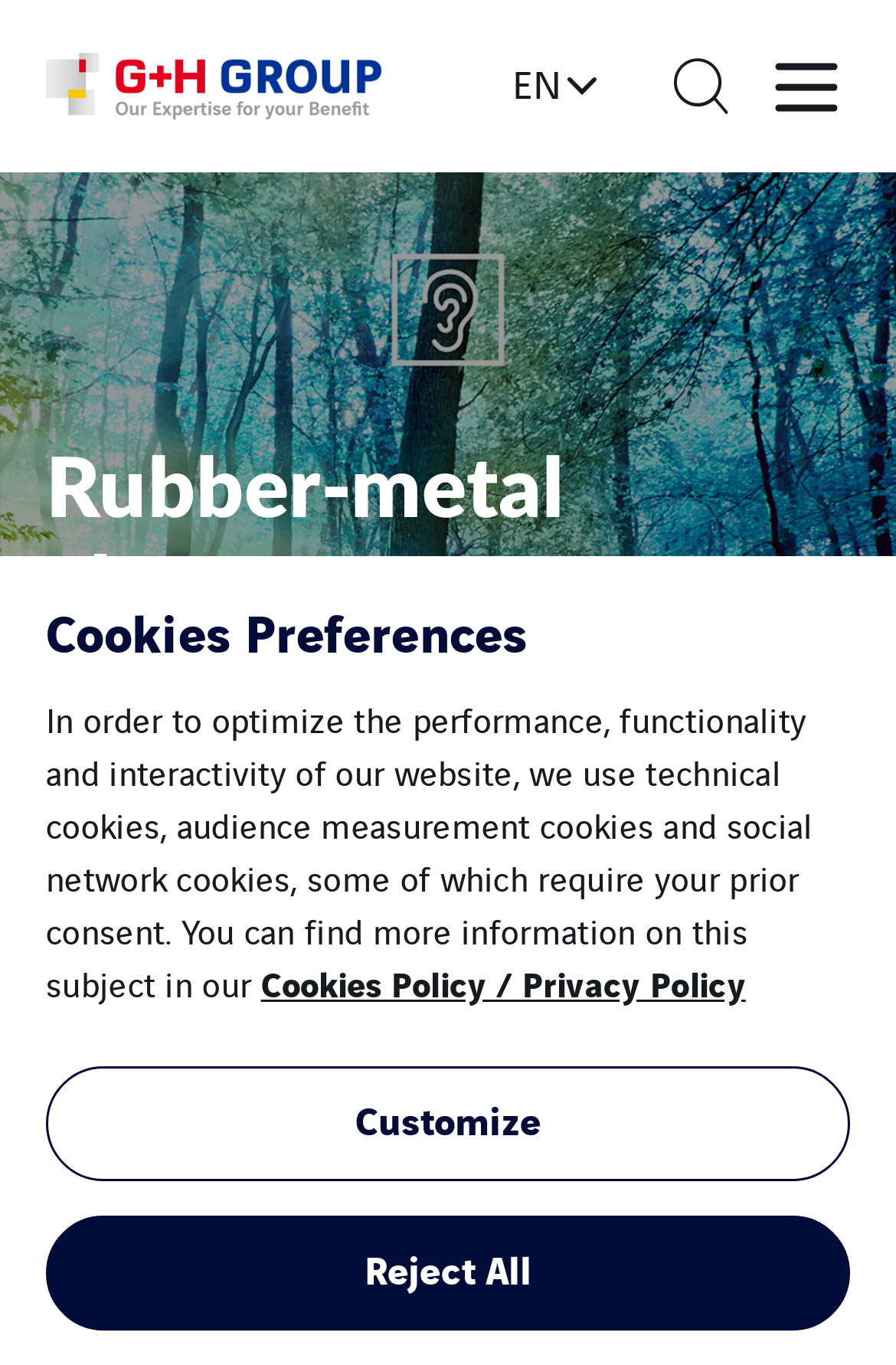Determine the bounding box coordinates for the HTML element described here: "parent_node: EN".

[0.751, 0.036, 0.813, 0.09]